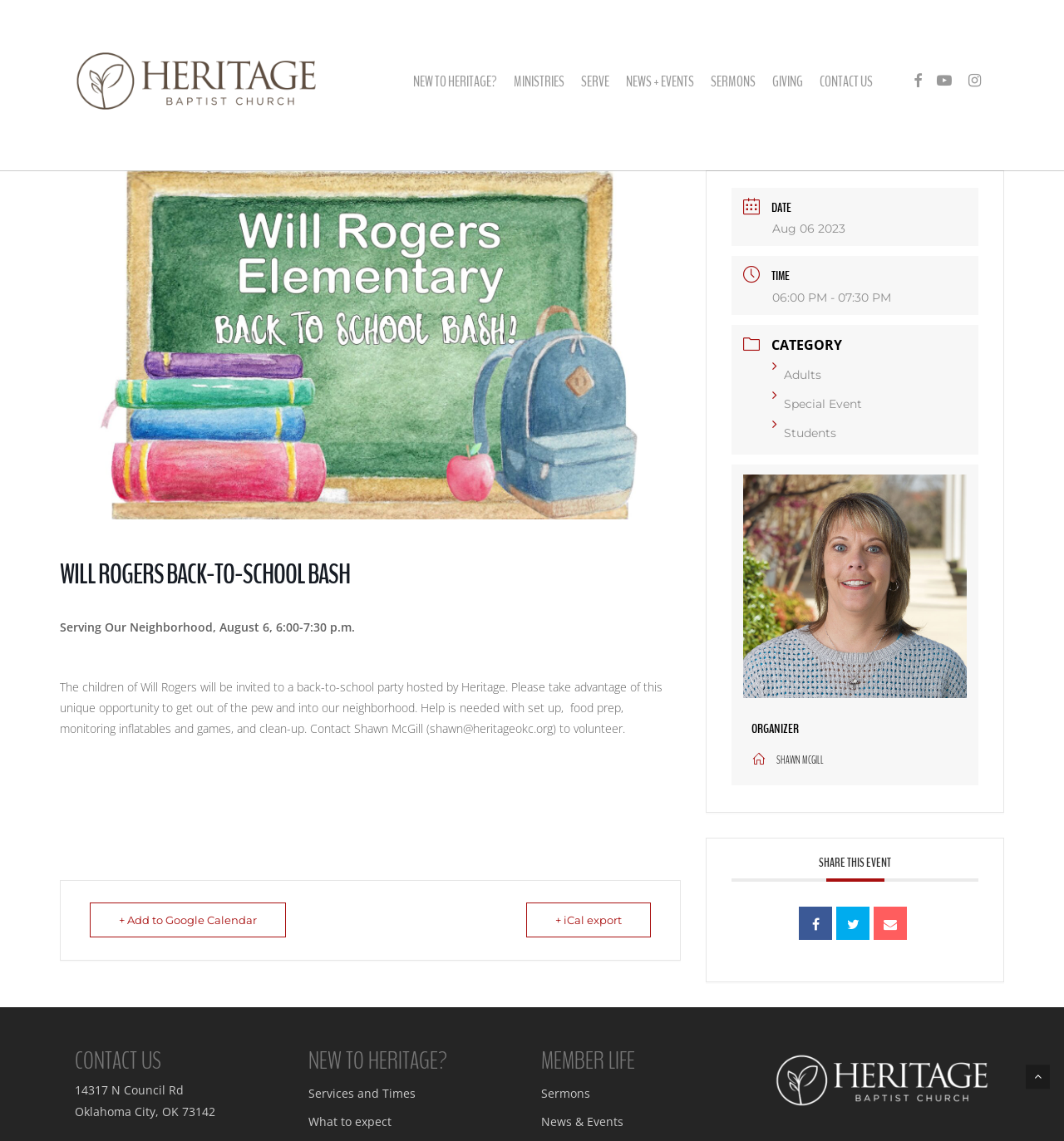Locate the bounding box coordinates of the clickable element to fulfill the following instruction: "Add the event to Google Calendar". Provide the coordinates as four float numbers between 0 and 1 in the format [left, top, right, bottom].

[0.084, 0.791, 0.269, 0.821]